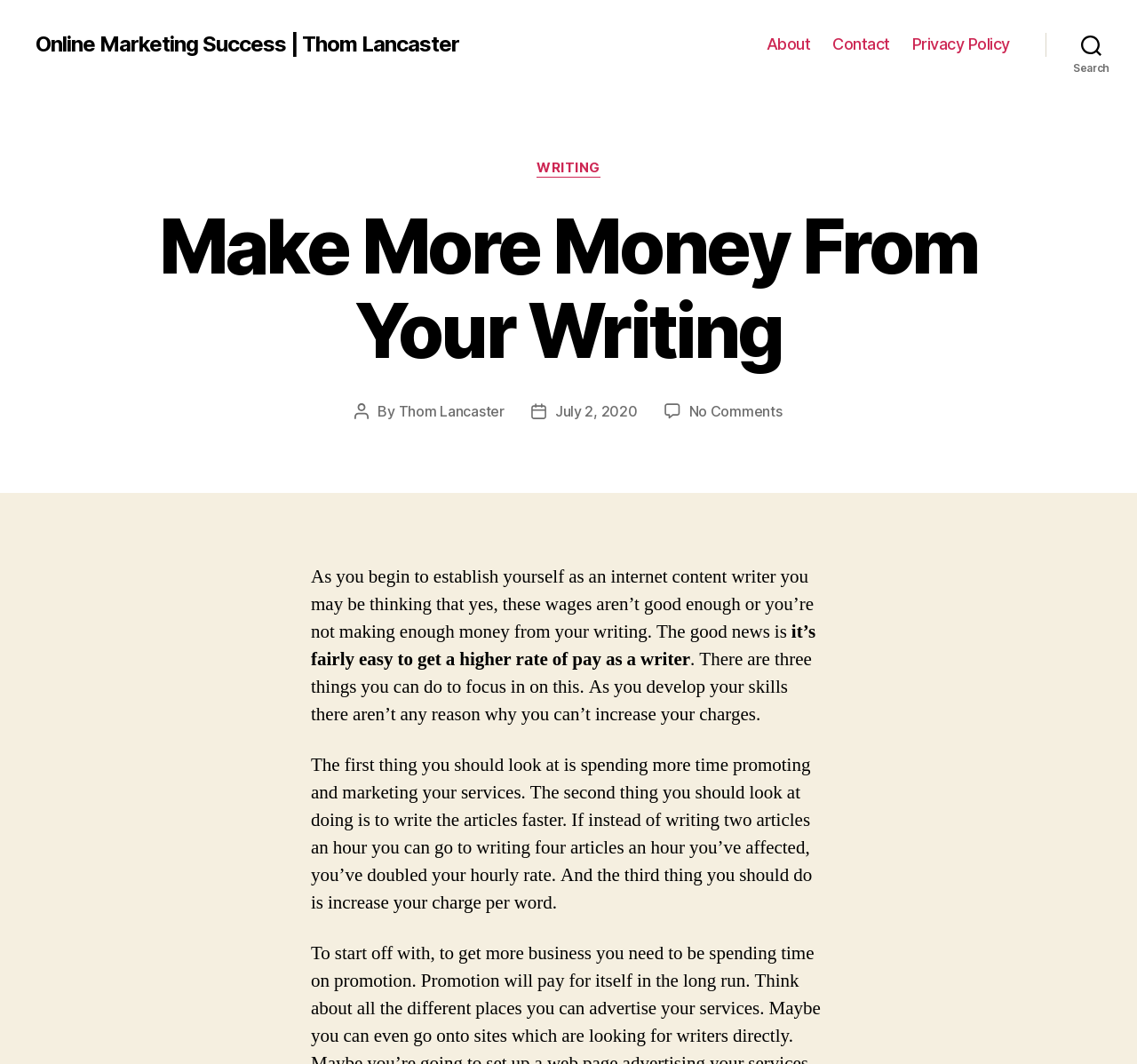What is the category of the article?
Using the image as a reference, answer the question in detail.

The category of the article can be found by looking at the header section, where it says 'Categories' and lists 'WRITING' as an option.